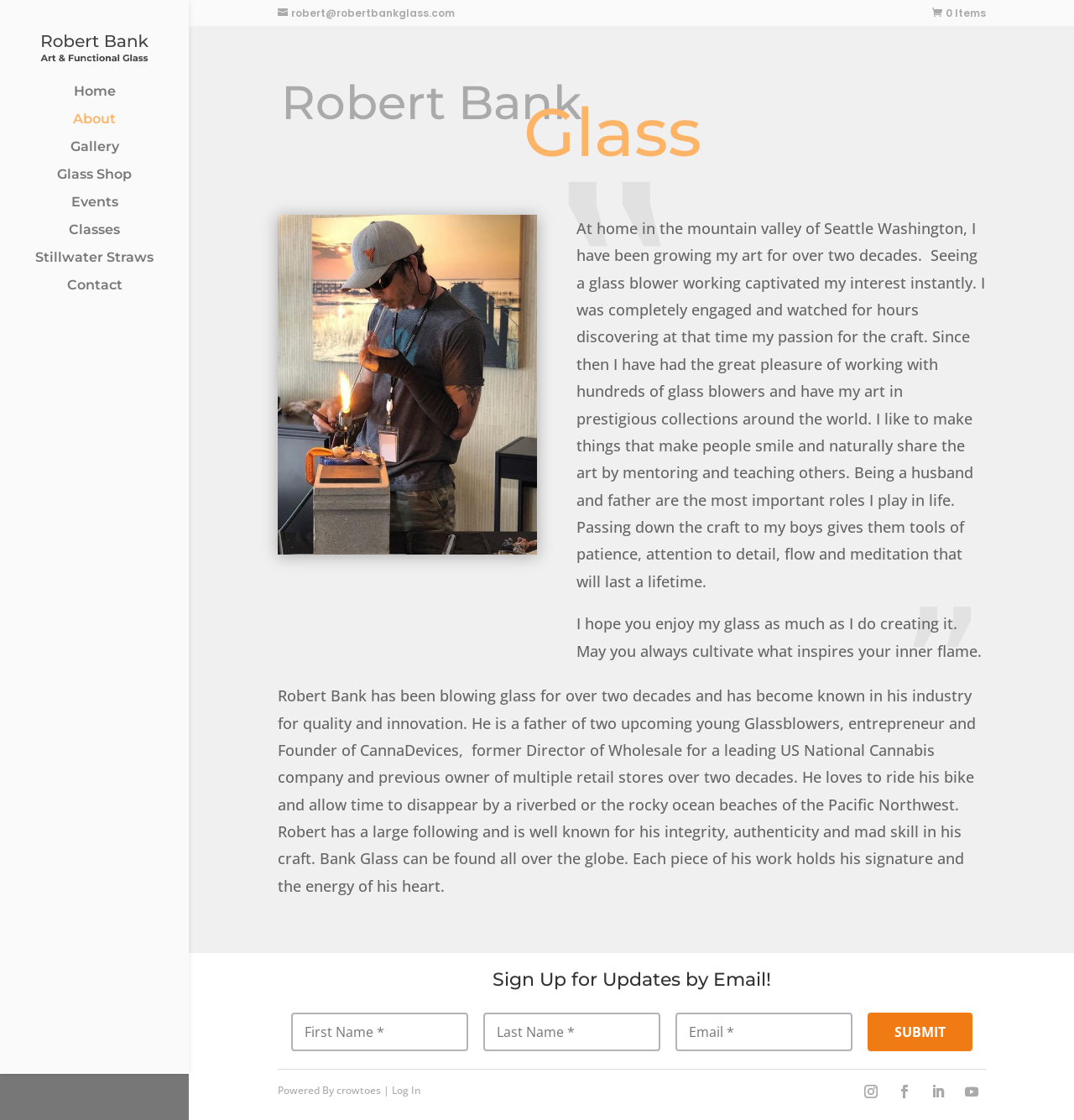Kindly determine the bounding box coordinates for the clickable area to achieve the given instruction: "Click the 'Log In' link".

[0.364, 0.967, 0.392, 0.98]